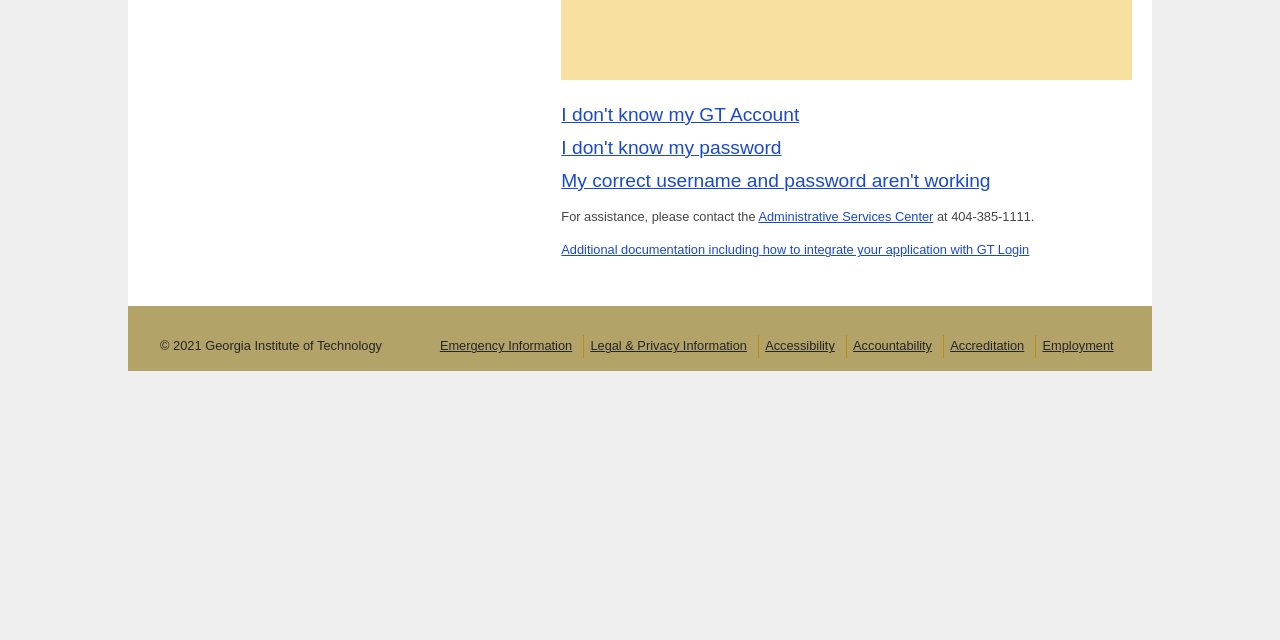Predict the bounding box coordinates for the UI element described as: "Website – Plume Web Design". The coordinates should be four float numbers between 0 and 1, presented as [left, top, right, bottom].

None